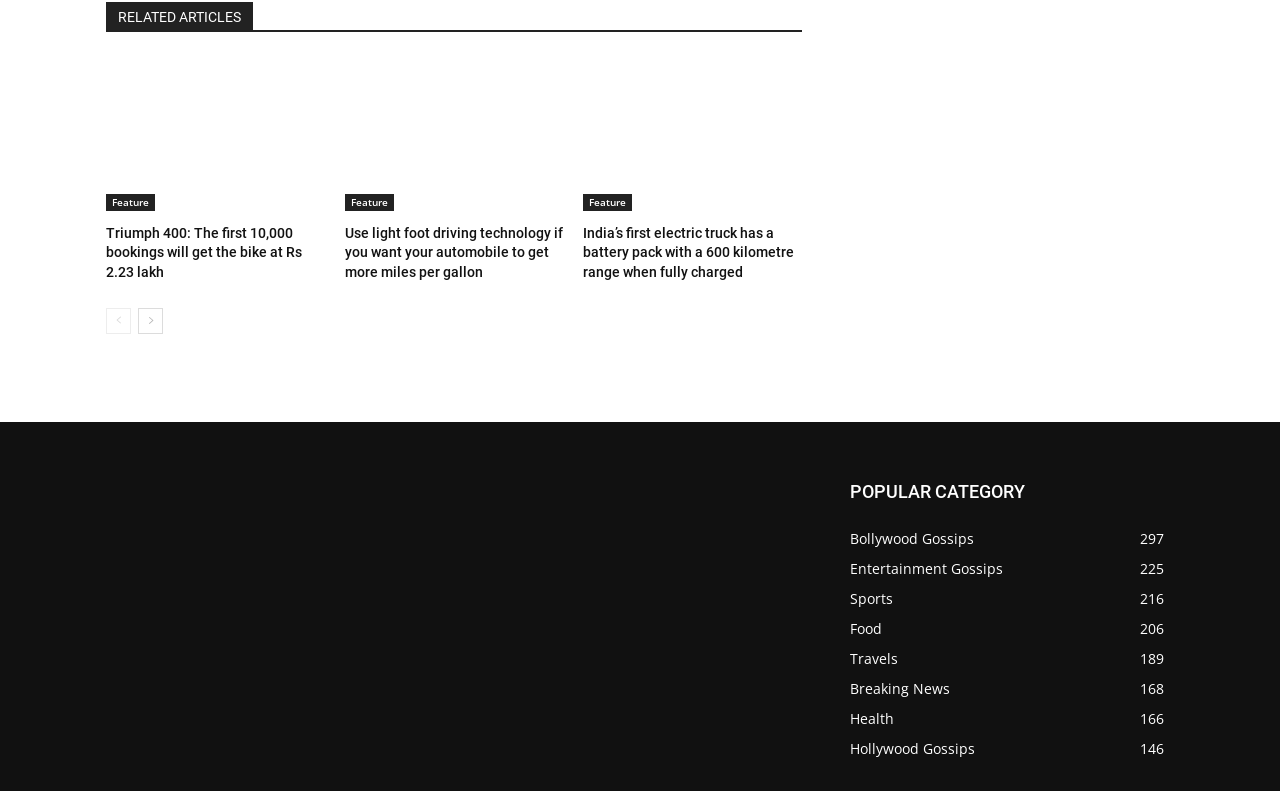Please pinpoint the bounding box coordinates for the region I should click to adhere to this instruction: "Explore Bollywood Gossips".

[0.664, 0.664, 0.761, 0.688]